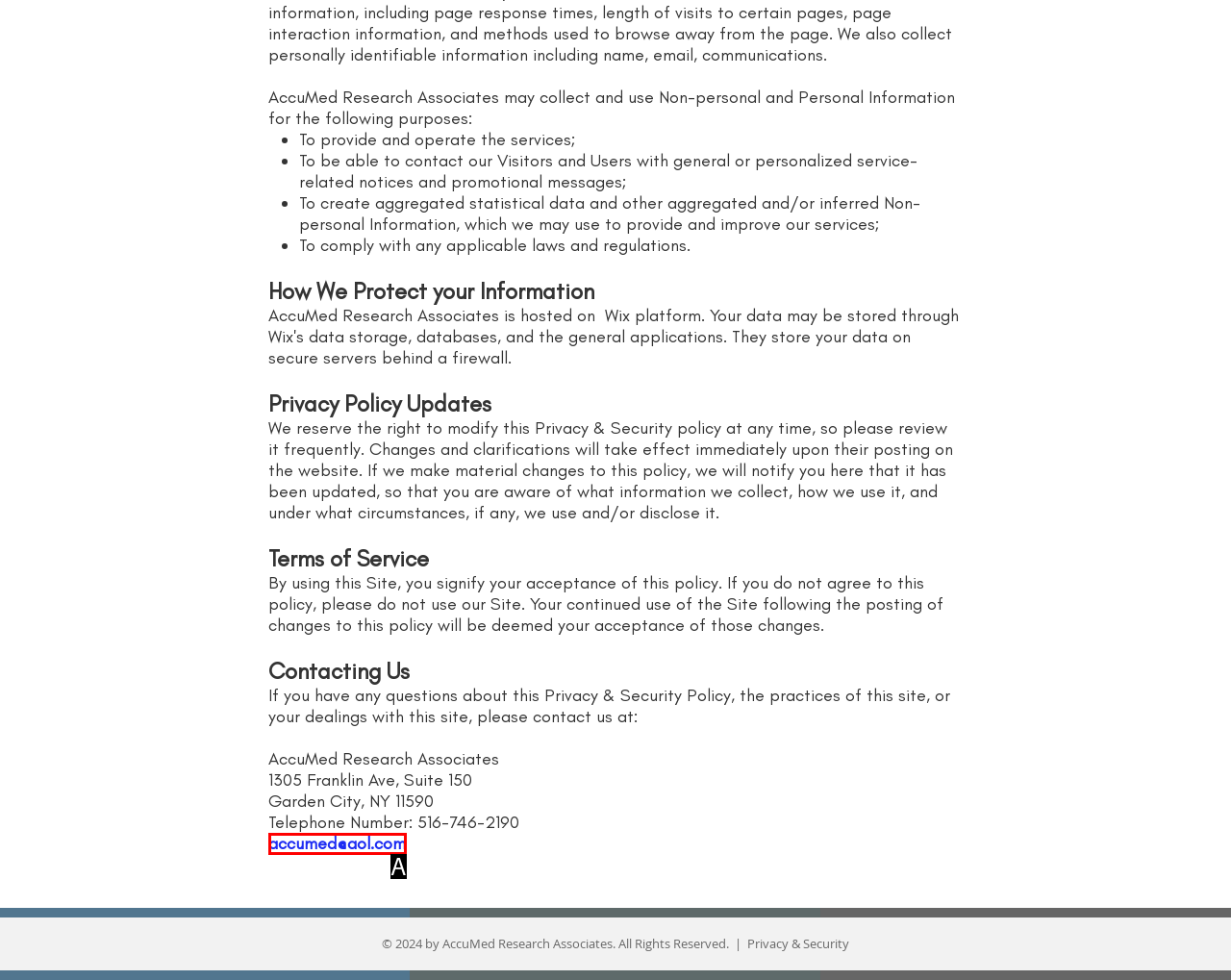Select the option that corresponds to the description: accumed@aol.com
Respond with the letter of the matching choice from the options provided.

A